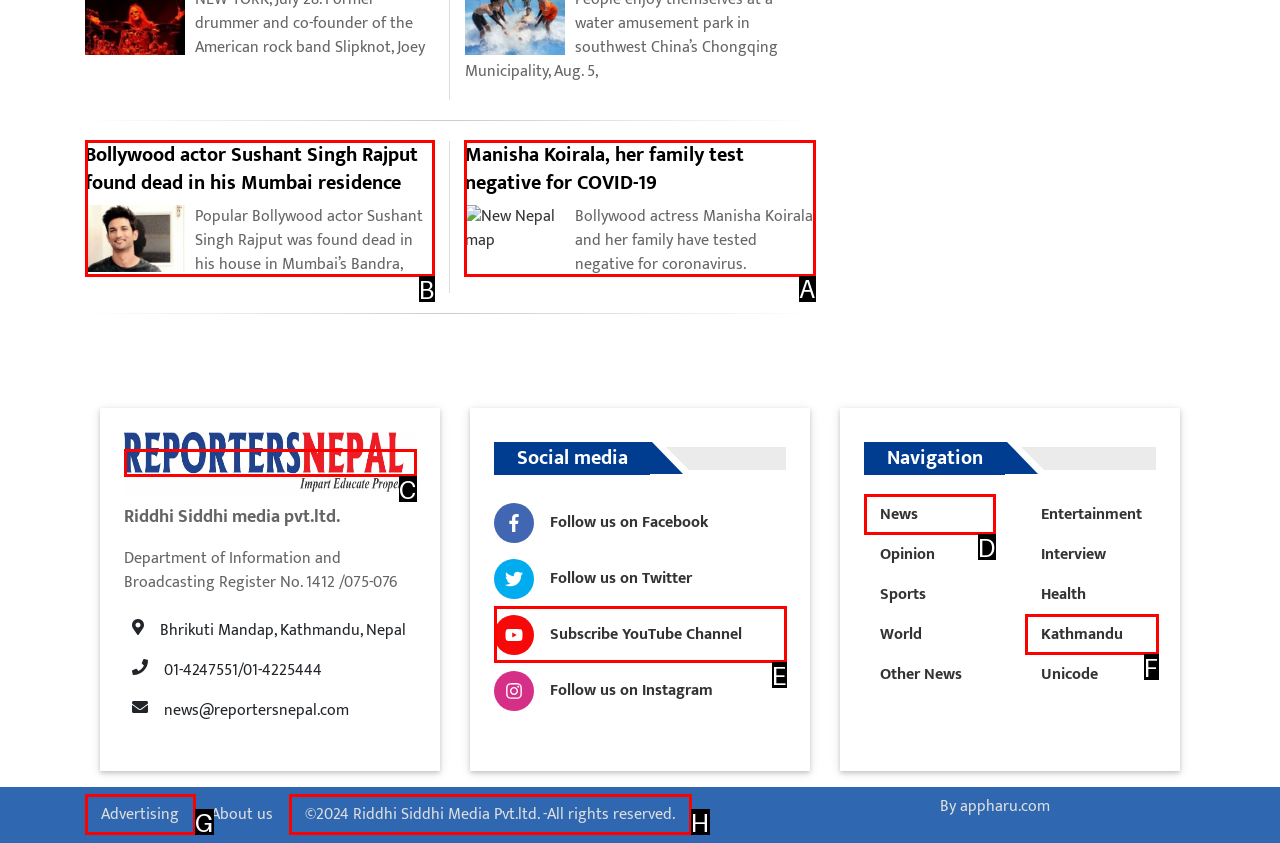Tell me which one HTML element I should click to complete the following instruction: Click on the 'Authors Advertise' link
Answer with the option's letter from the given choices directly.

None